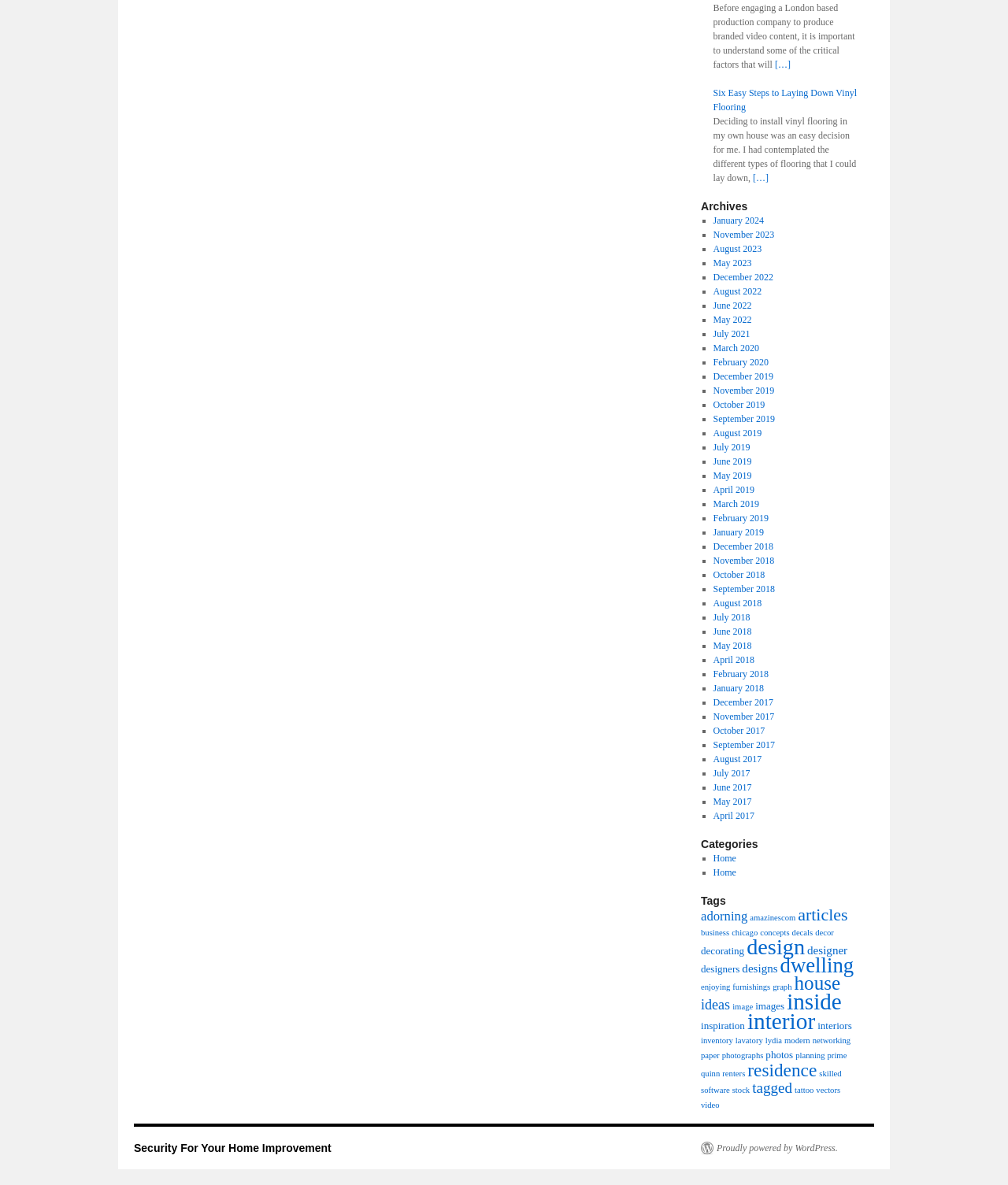Based on the element description Proudly powered by WordPress., identify the bounding box of the UI element in the given webpage screenshot. The coordinates should be in the format (top-left x, top-left y, bottom-right x, bottom-right y) and must be between 0 and 1.

[0.695, 0.963, 0.831, 0.974]